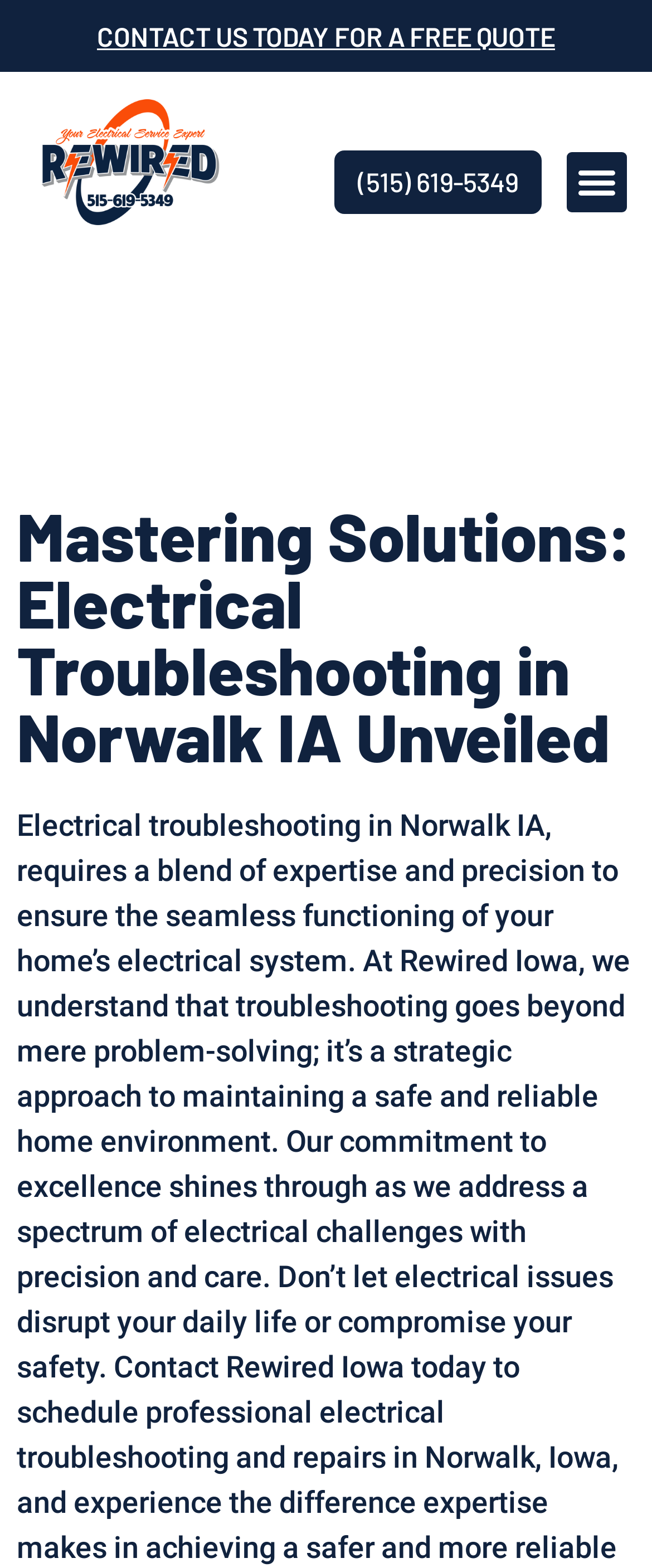Provide the bounding box coordinates, formatted as (top-left x, top-left y, bottom-right x, bottom-right y), with all values being floating point numbers between 0 and 1. Identify the bounding box of the UI element that matches the description: Menu

[0.869, 0.097, 0.962, 0.136]